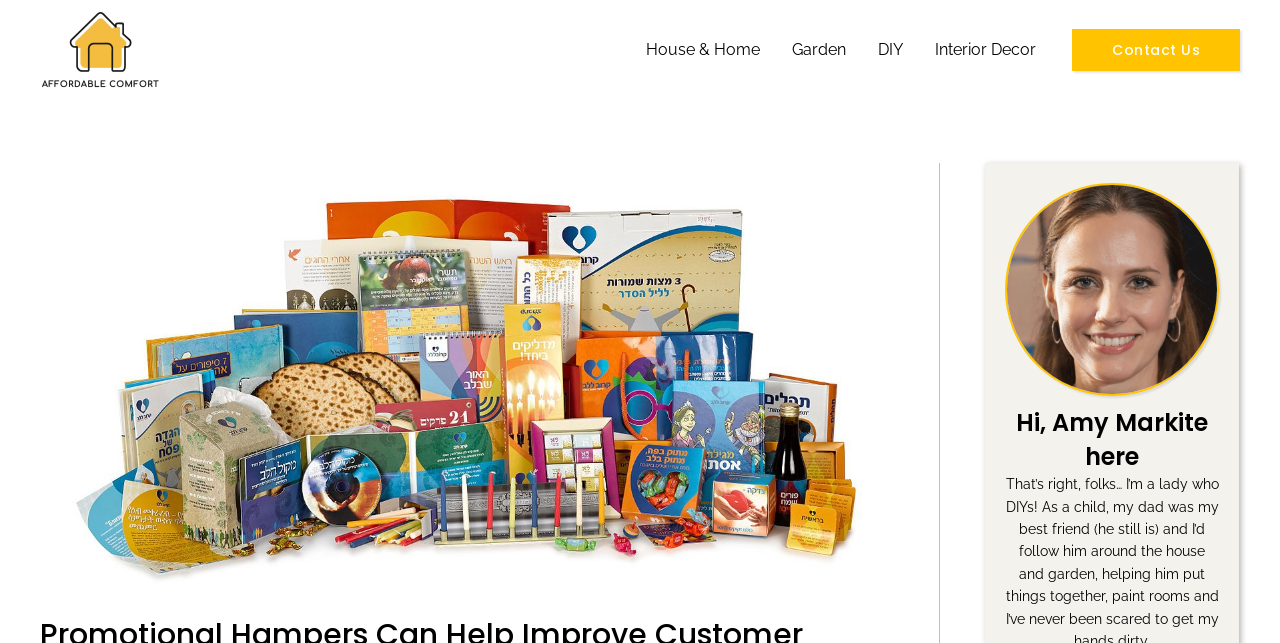How can I contact the company? Observe the screenshot and provide a one-word or short phrase answer.

Click on 'Contact Us'